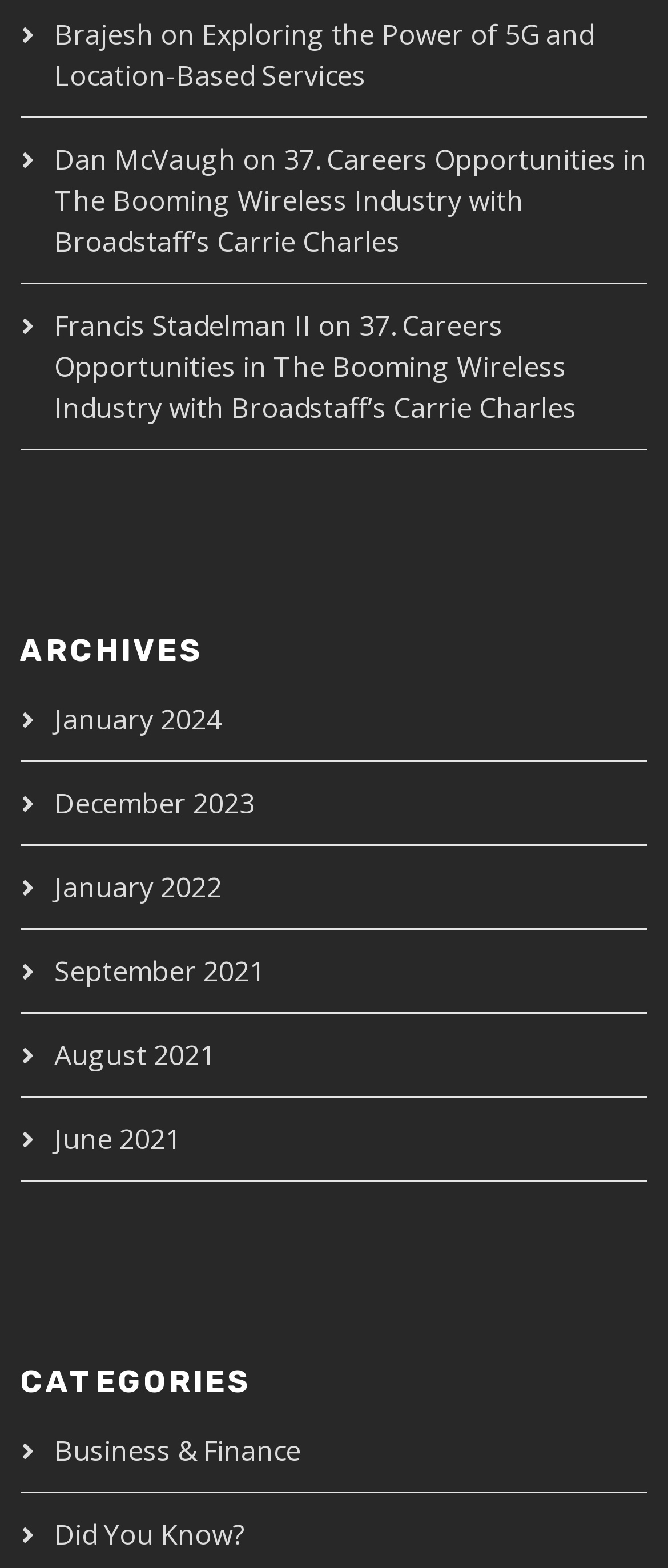How many authors are mentioned on the webpage?
Please provide a single word or phrase as the answer based on the screenshot.

3